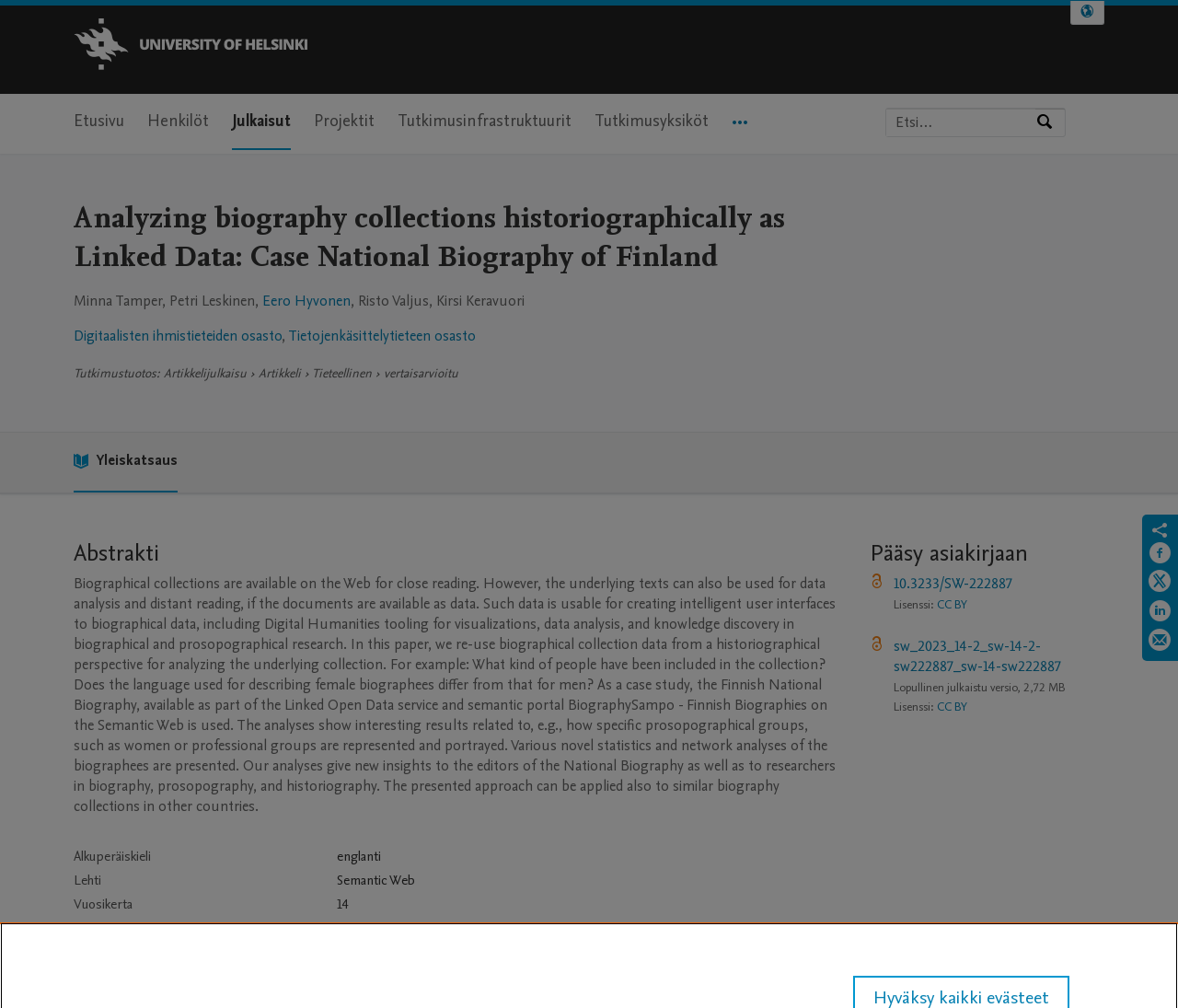Predict the bounding box of the UI element based on this description: "Henkilöt".

[0.125, 0.093, 0.177, 0.149]